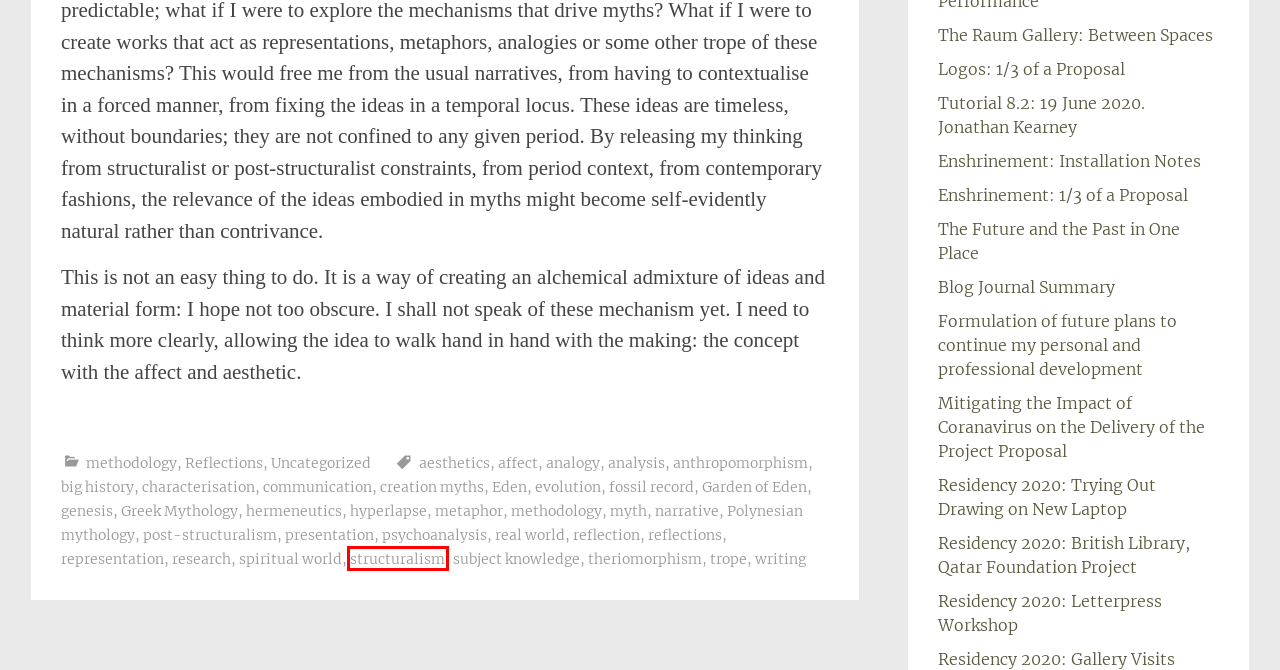Review the screenshot of a webpage that includes a red bounding box. Choose the webpage description that best matches the new webpage displayed after clicking the element within the bounding box. Here are the candidates:
A. representation – Alexis Rago
B. Logos: 1/3 of a Proposal – Alexis Rago
C. analogy – Alexis Rago
D. anthropomorphism – Alexis Rago
E. narrative – Alexis Rago
F. Mitigating the Impact of Coranavirus on the Delivery of the Project Proposal – Alexis Rago
G. structuralism – Alexis Rago
H. theriomorphism – Alexis Rago

G